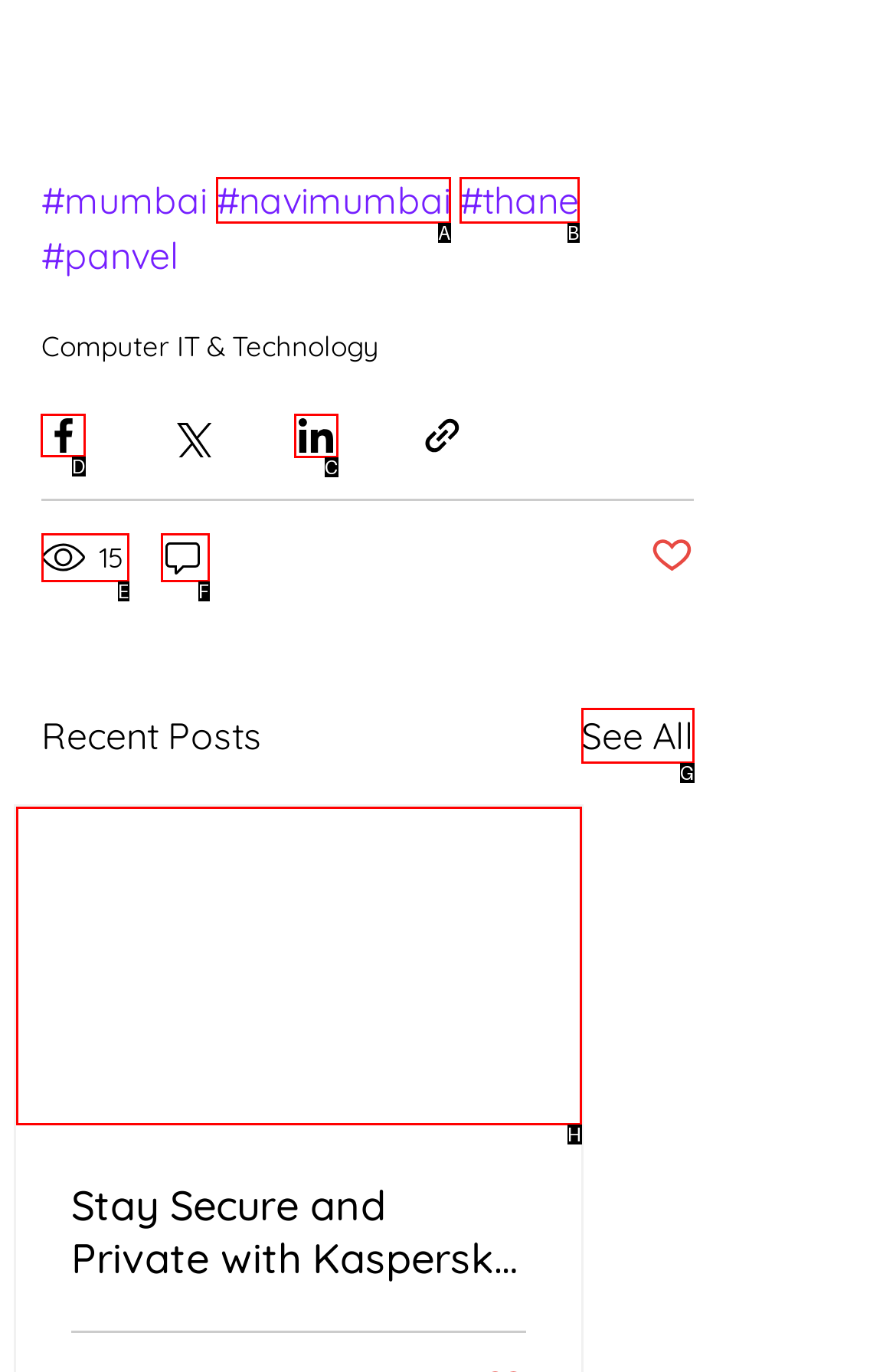Based on the choices marked in the screenshot, which letter represents the correct UI element to perform the task: Share via Facebook?

D